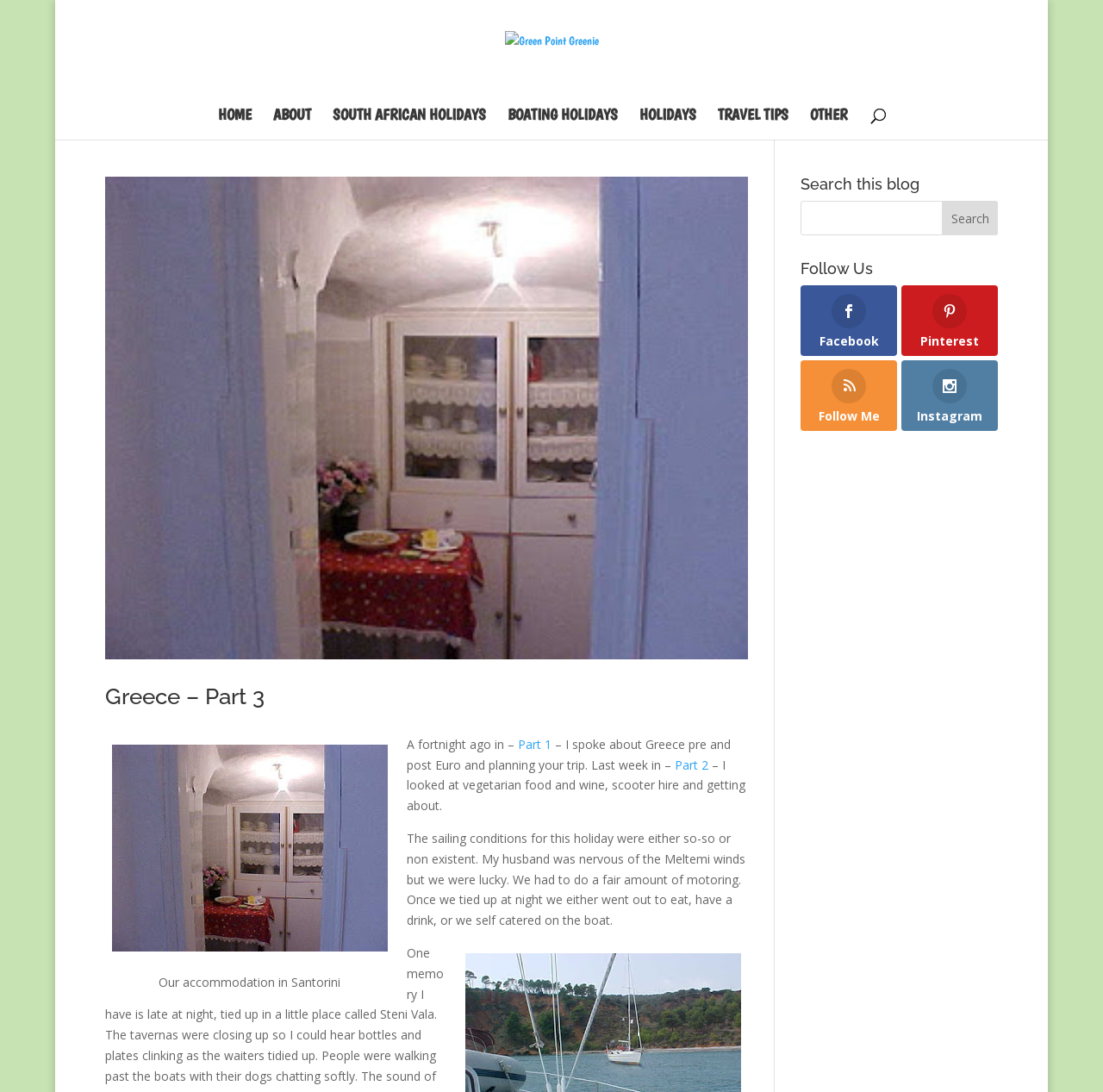Please locate the bounding box coordinates for the element that should be clicked to achieve the following instruction: "Read 'Greece – Part 3' article". Ensure the coordinates are given as four float numbers between 0 and 1, i.e., [left, top, right, bottom].

[0.095, 0.162, 0.678, 0.604]